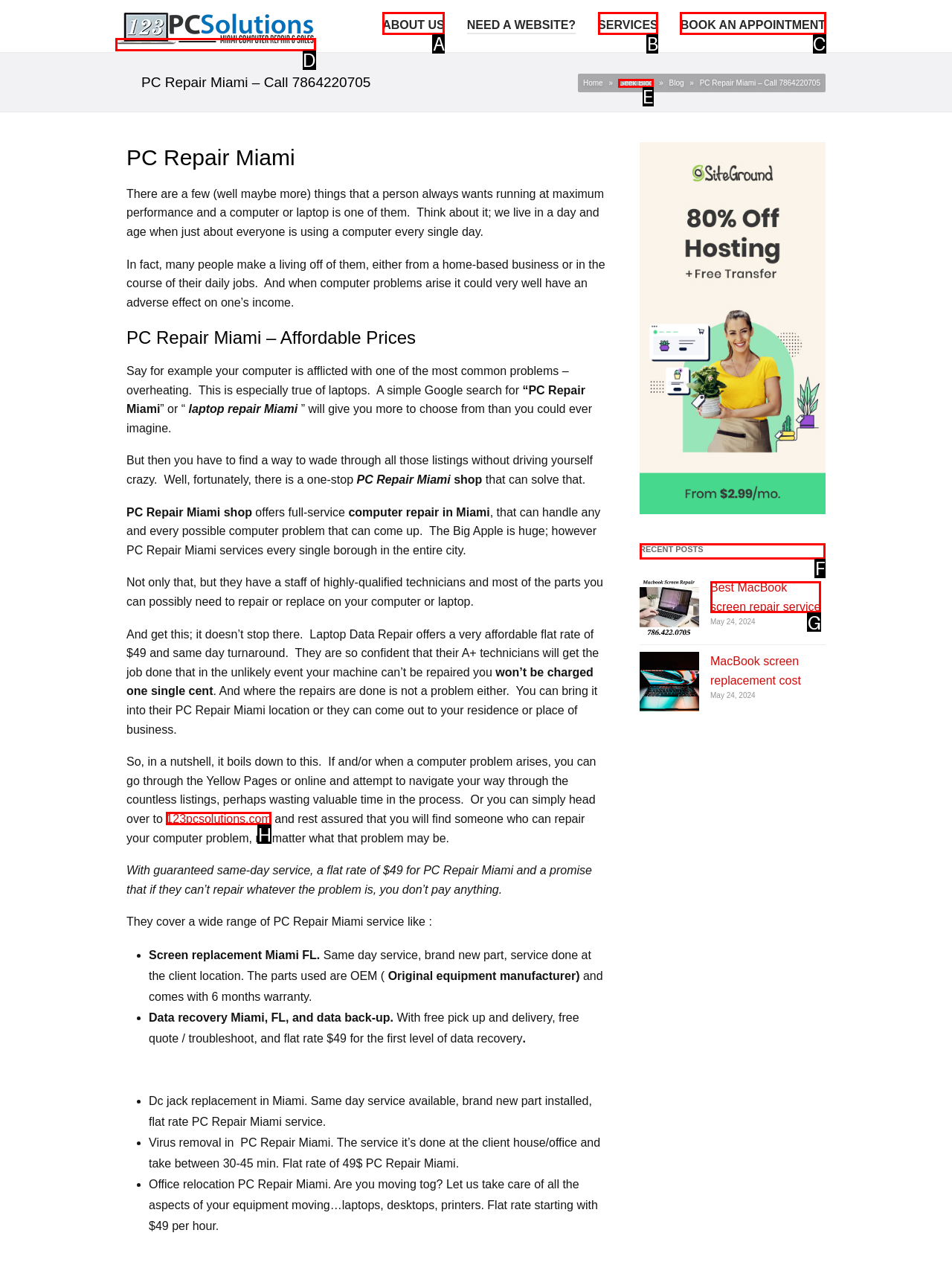Identify the letter of the option that should be selected to accomplish the following task: Read 'RECENT POSTS'. Provide the letter directly.

F